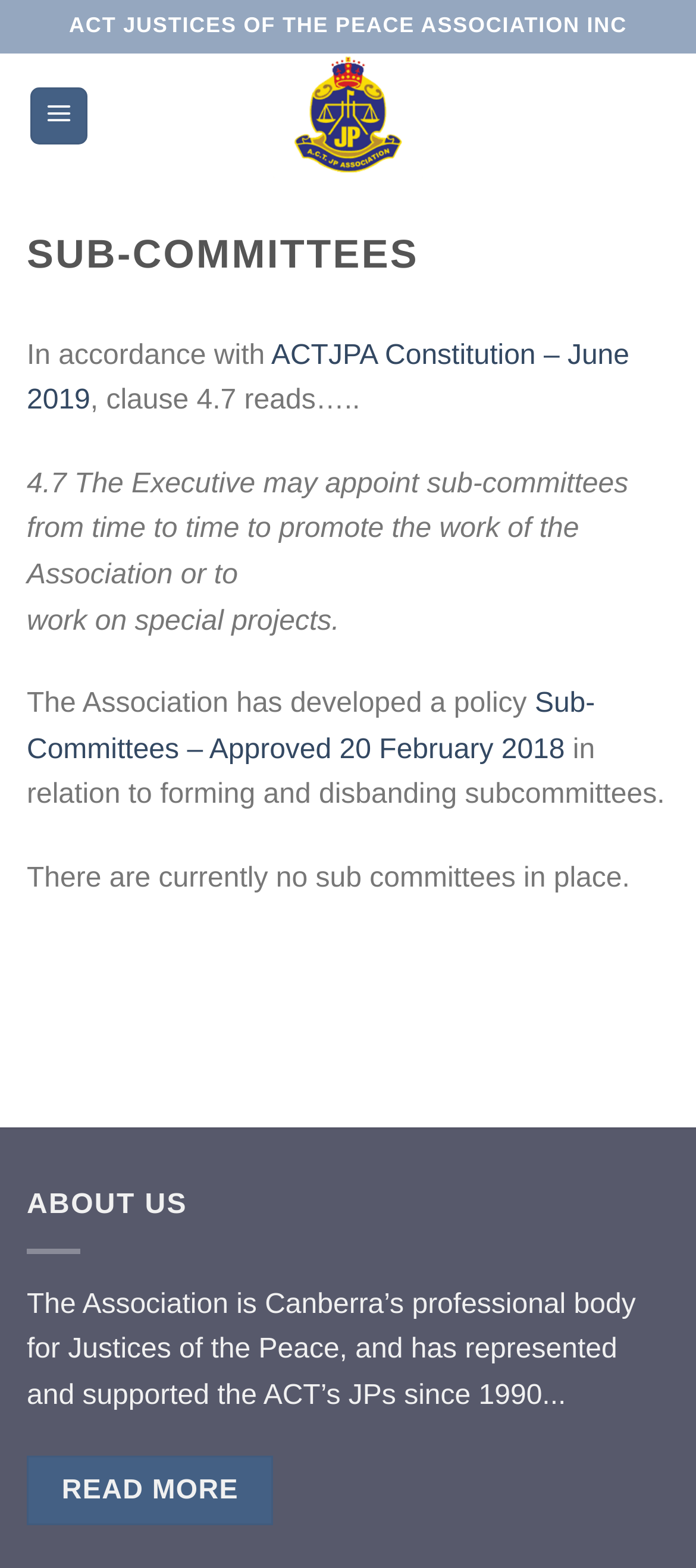Please provide a comprehensive answer to the question based on the screenshot: What is the current status of subcommittees?

The webpage explicitly states that 'There are currently no sub committees in place'.